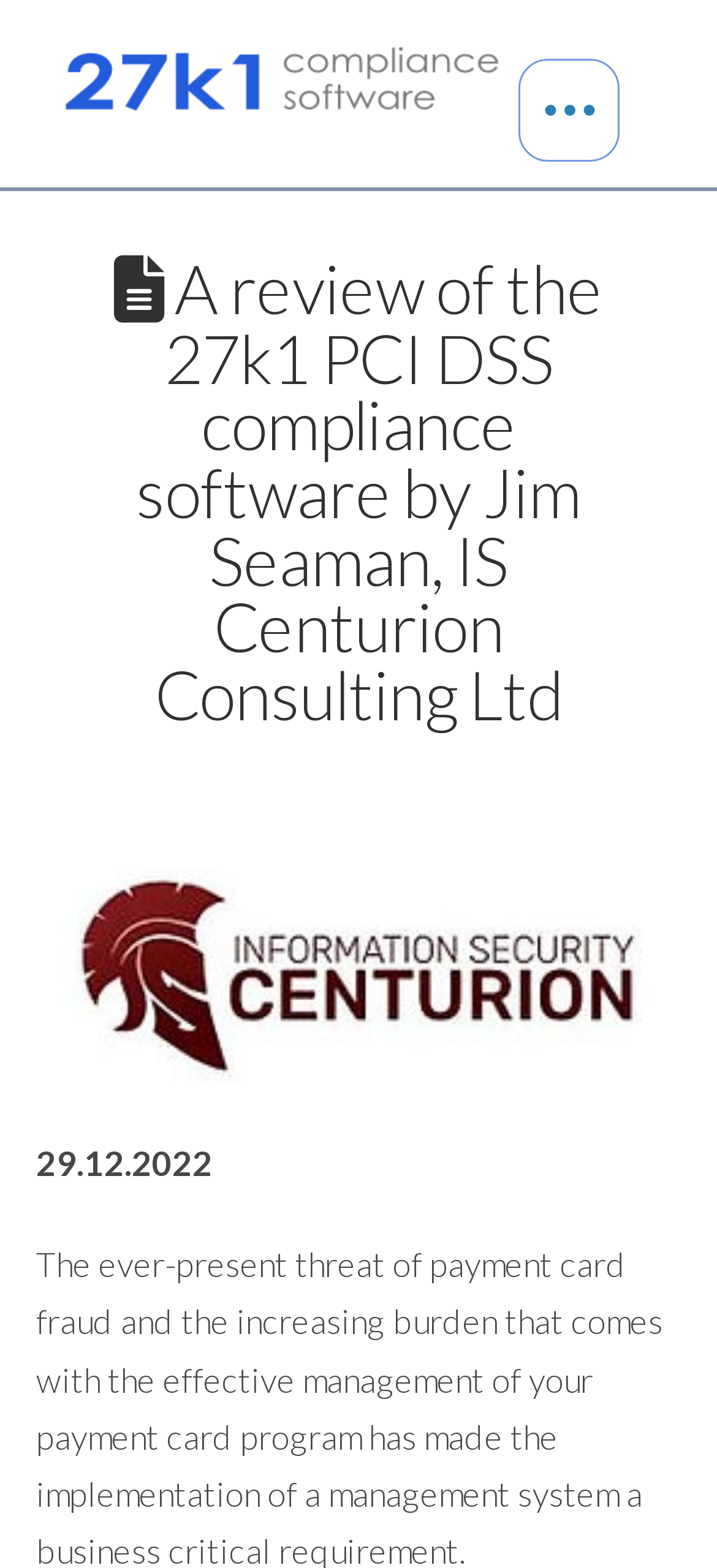Locate and extract the text of the main heading on the webpage.

 A review of the 27k1 PCI DSS compliance software by Jim Seaman, IS Centurion Consulting Ltd